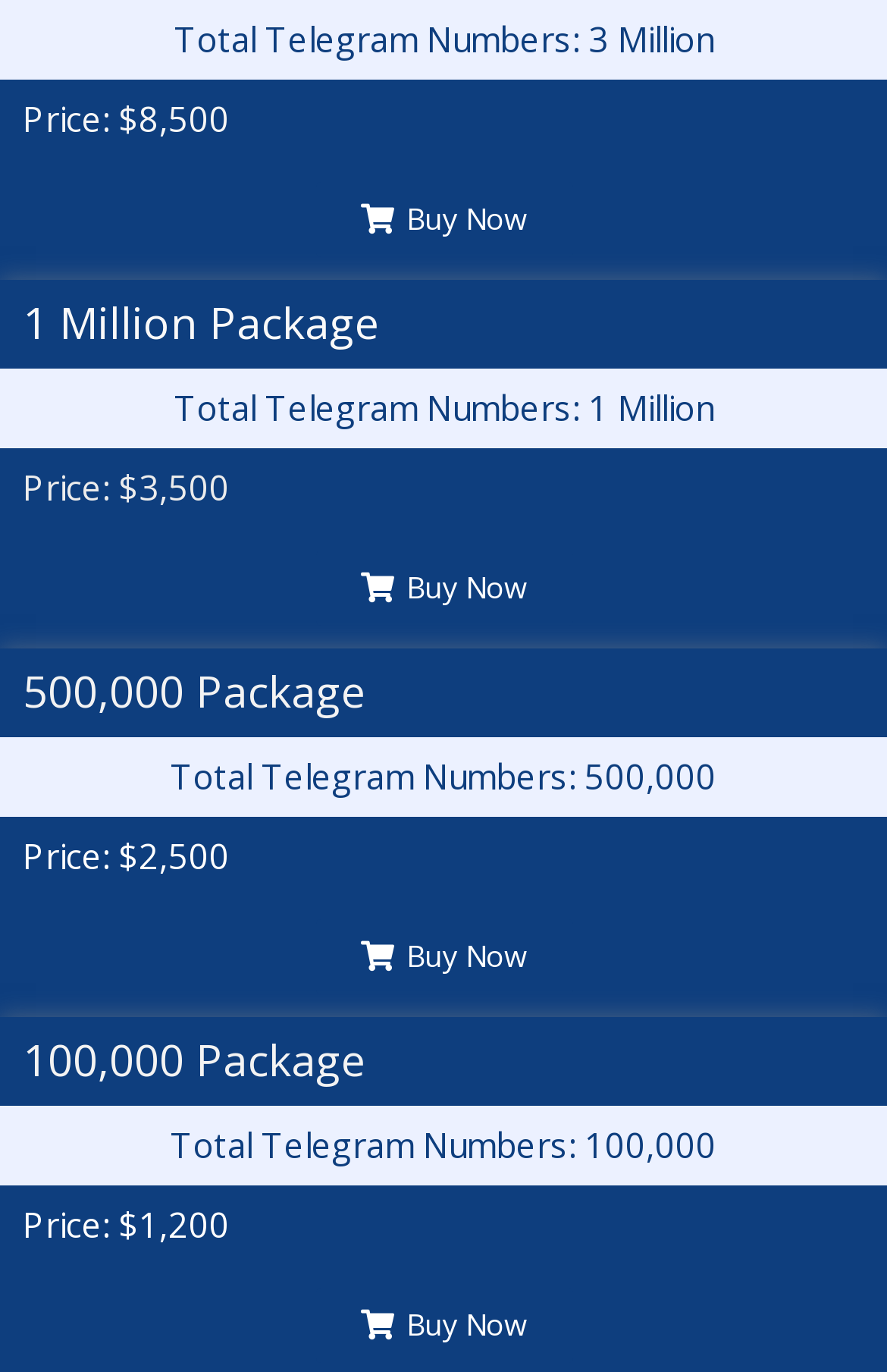Identify the bounding box coordinates for the UI element mentioned here: "Buy Now". Provide the coordinates as four float values between 0 and 1, i.e., [left, top, right, bottom].

[0.355, 0.67, 0.645, 0.725]